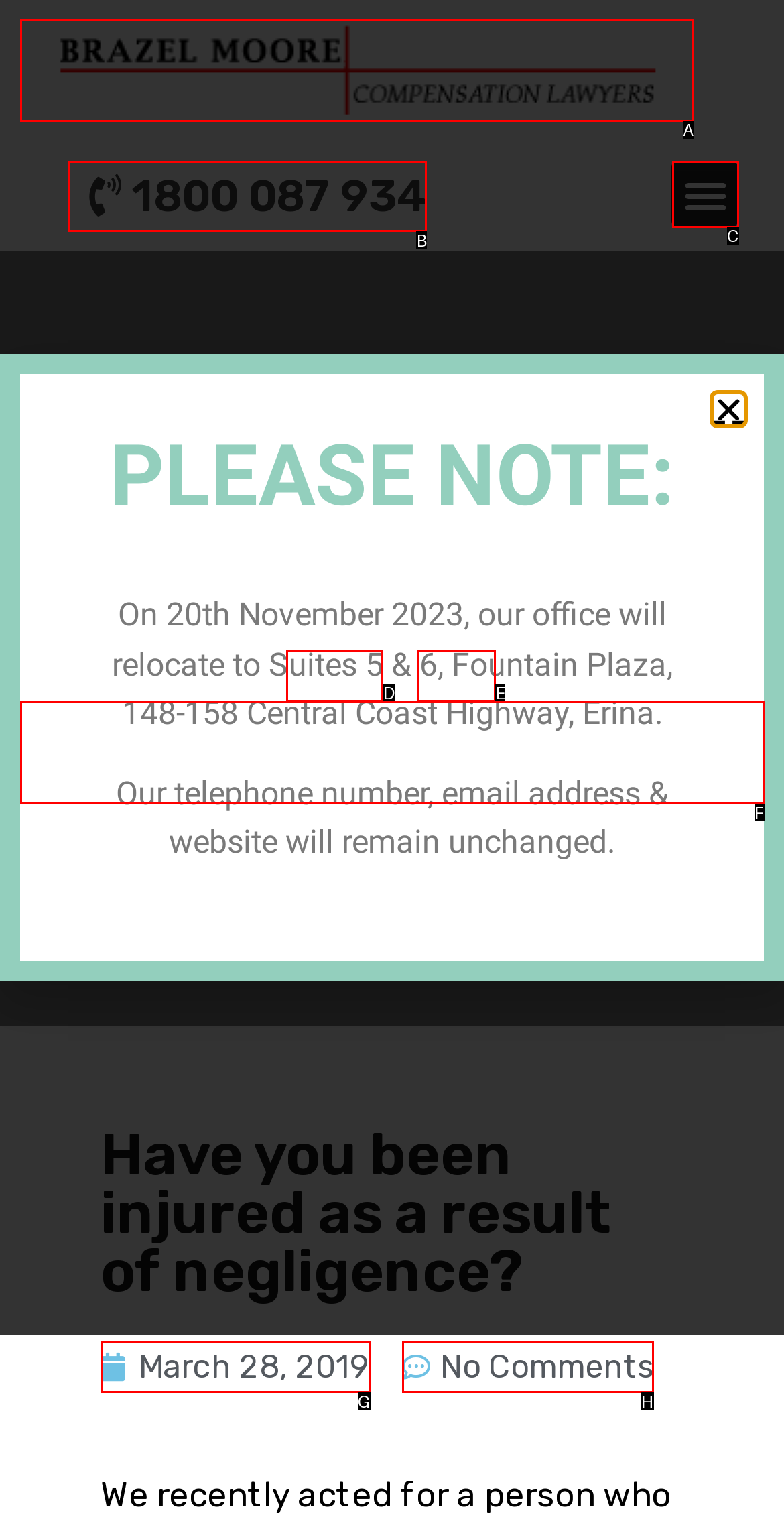Which letter corresponds to the correct option to complete the task: Click the 'Compenstation Lawyers Brazel Moore' link?
Answer with the letter of the chosen UI element.

A